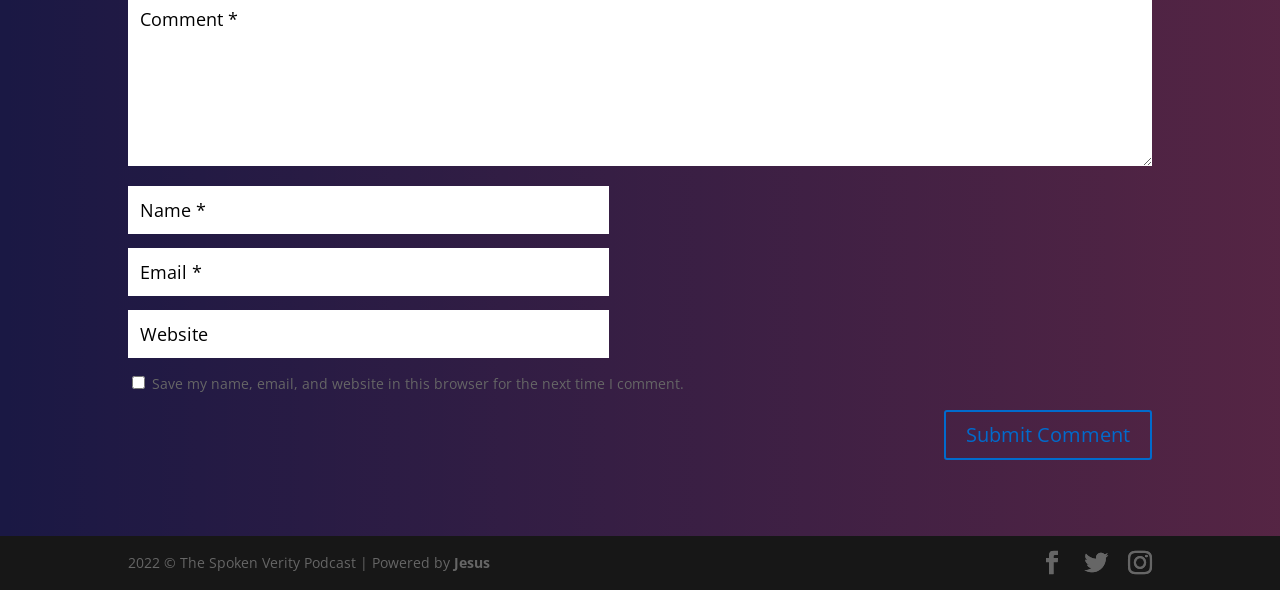What is the label of the first textbox?
Using the visual information, answer the question in a single word or phrase.

Name *